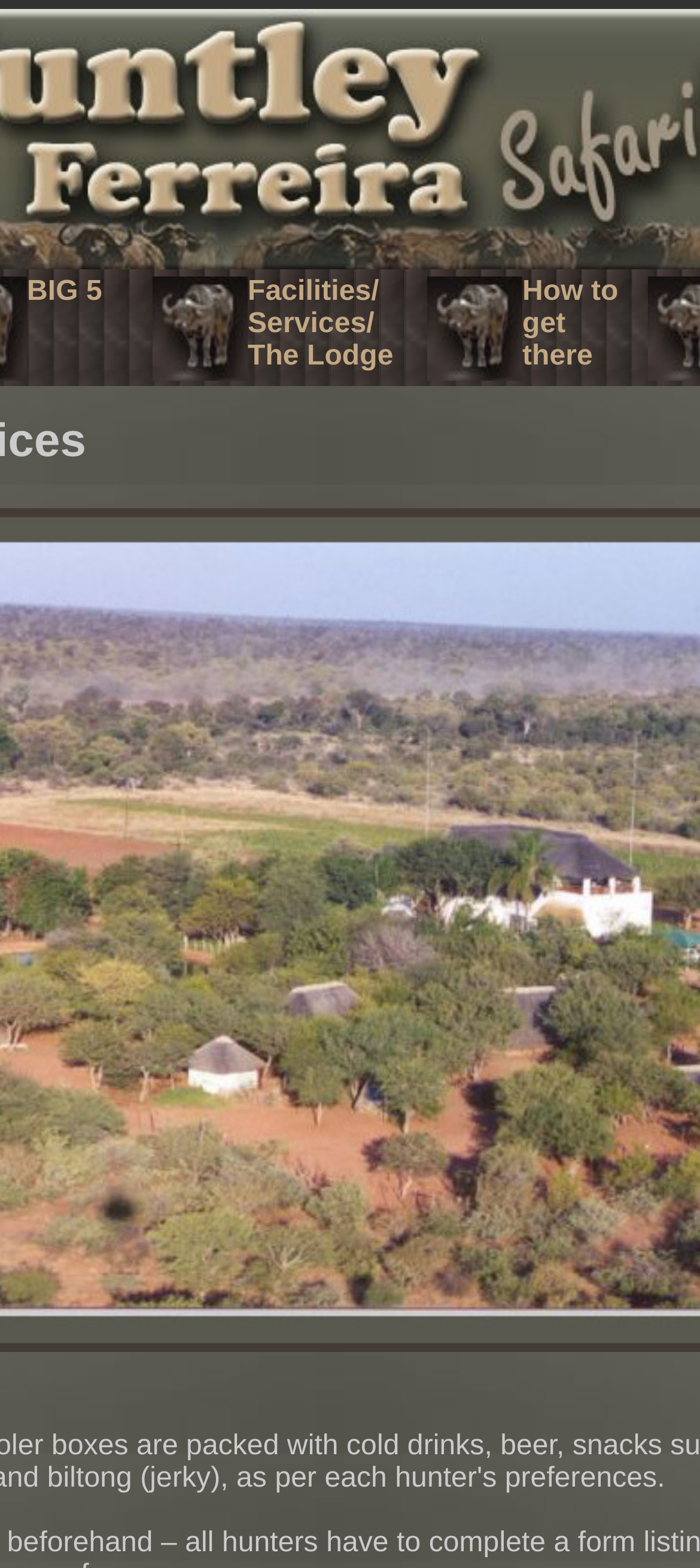Locate the bounding box for the described UI element: "BIG 5". Ensure the coordinates are four float numbers between 0 and 1, formatted as [left, top, right, bottom].

[0.038, 0.176, 0.218, 0.197]